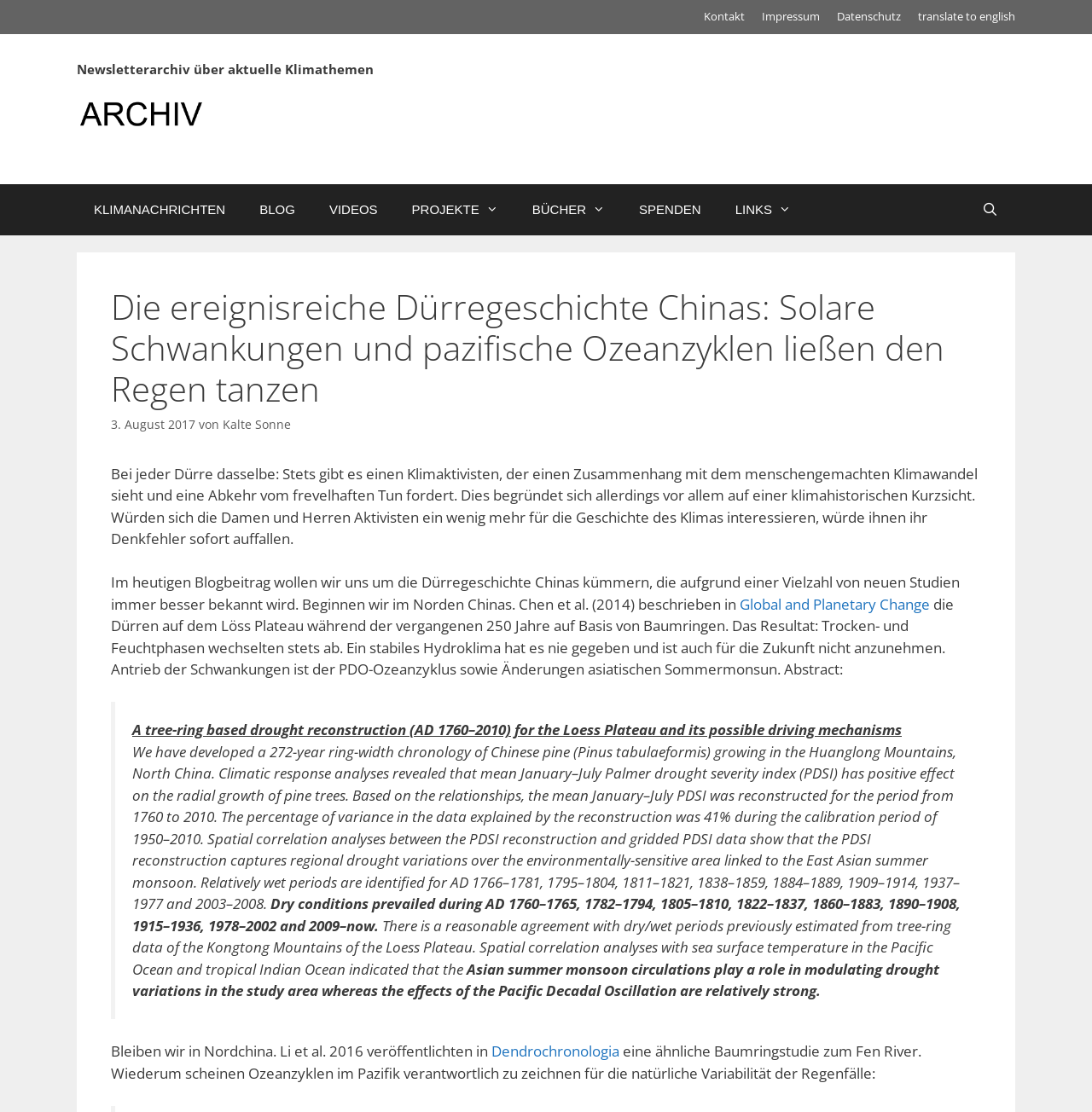Can you determine the bounding box coordinates of the area that needs to be clicked to fulfill the following instruction: "Translate the page to English"?

[0.841, 0.008, 0.93, 0.021]